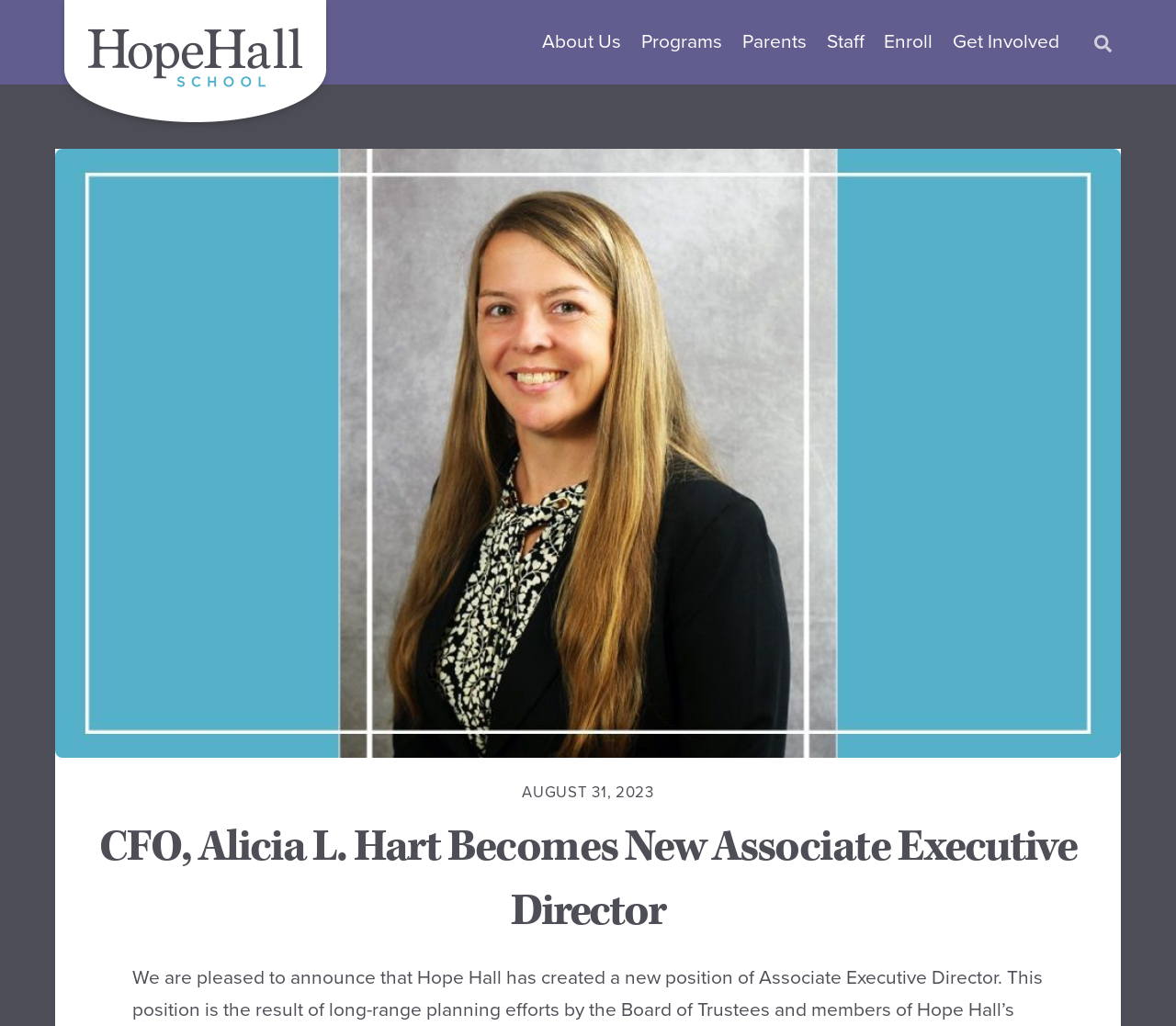Identify the bounding box coordinates for the region to click in order to carry out this instruction: "View programs offered". Provide the coordinates using four float numbers between 0 and 1, formatted as [left, top, right, bottom].

[0.539, 0.014, 0.621, 0.068]